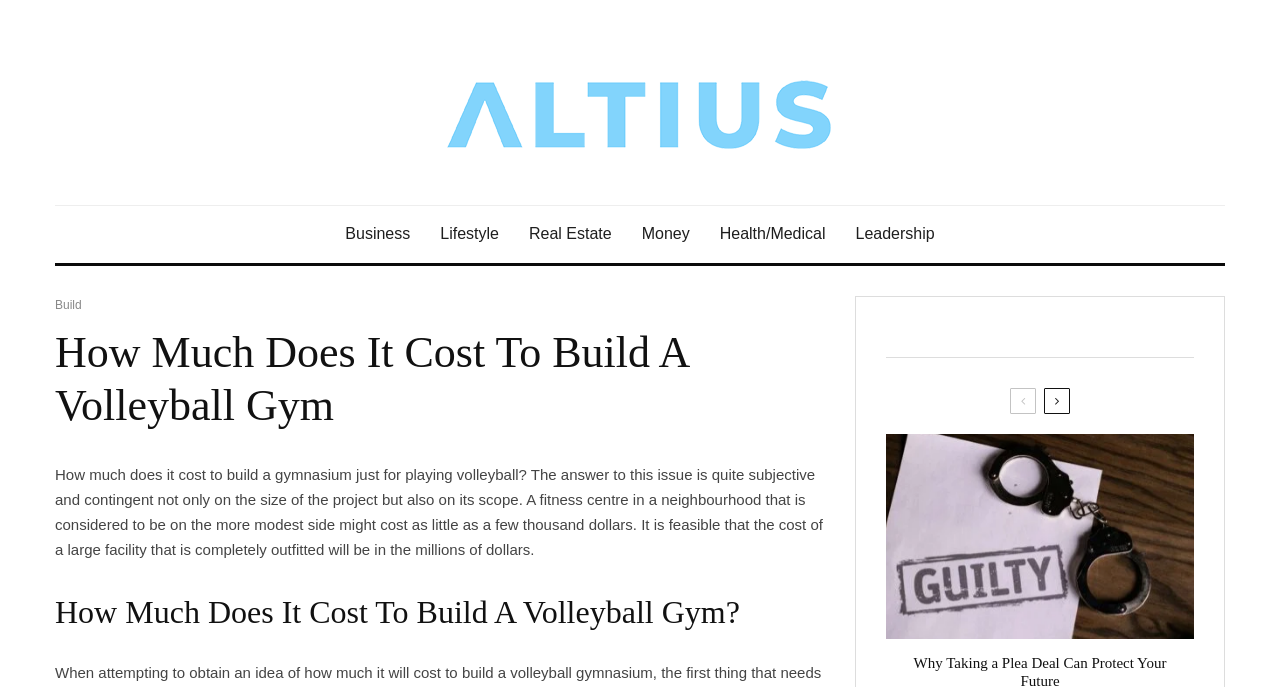Examine the screenshot and answer the question in as much detail as possible: How many links are present in the top navigation bar?

The top navigation bar contains links to different categories such as Business, Lifestyle, Real Estate, Money, Health/Medical, and Leadership. There are a total of 6 links present in the top navigation bar.